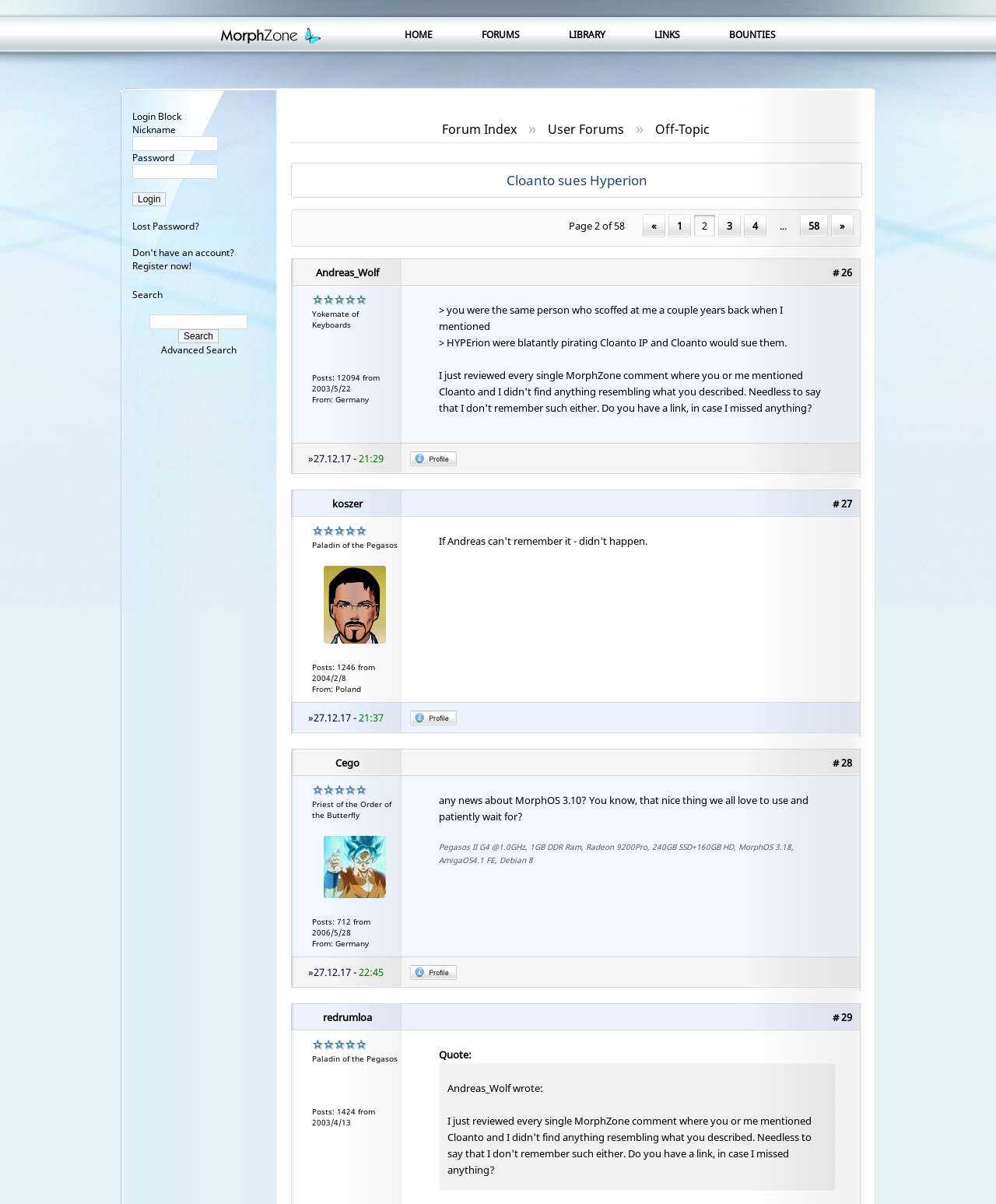Identify the bounding box coordinates of the clickable region necessary to fulfill the following instruction: "View the 'User Forums'". The bounding box coordinates should be four float numbers between 0 and 1, i.e., [left, top, right, bottom].

[0.55, 0.1, 0.627, 0.114]